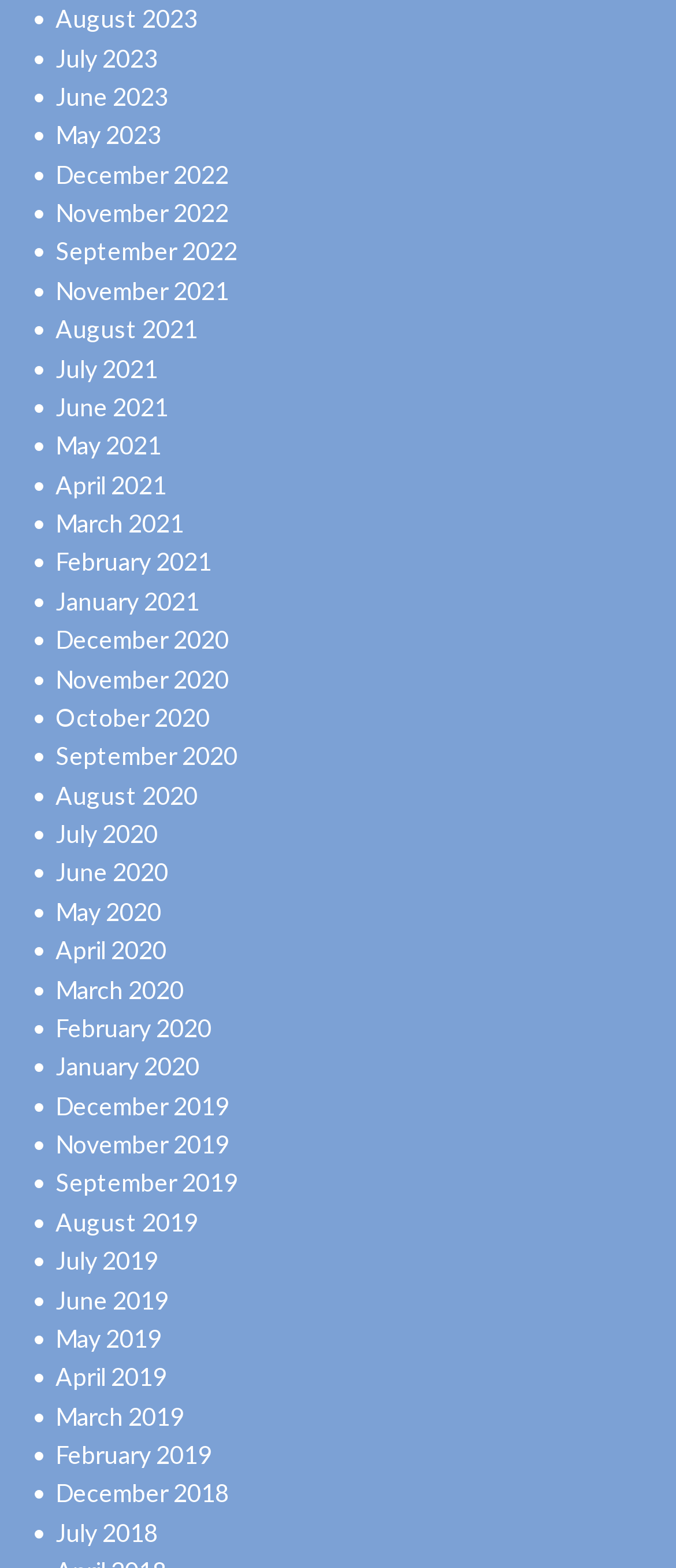Please give a concise answer to this question using a single word or phrase: 
What is the earliest month listed on the webpage?

July 2018